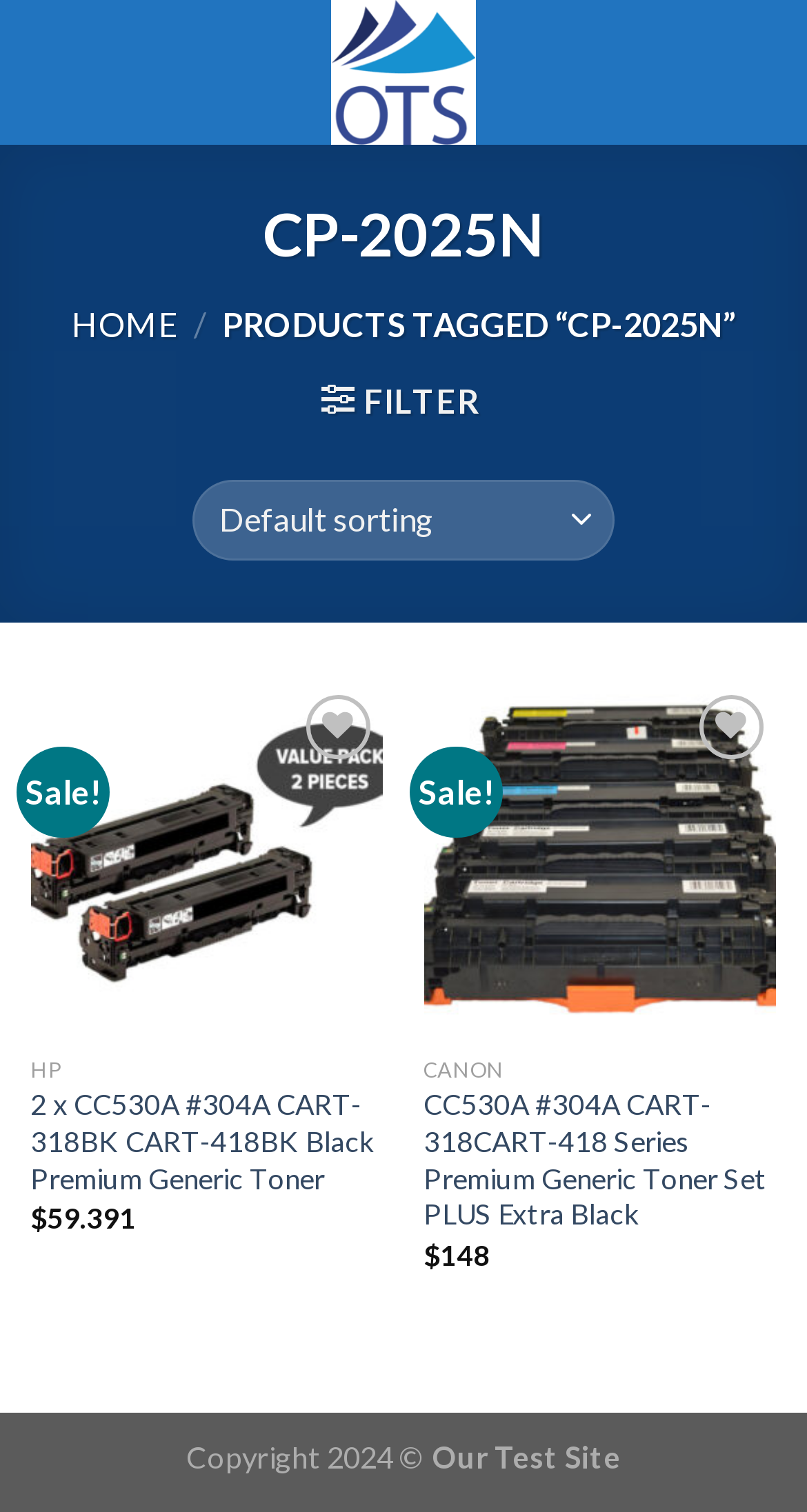What is the price of the second product?
Provide an in-depth answer to the question, covering all aspects.

I found the price of the second product by looking at the text '$148' which is located below the product description 'CC530A #304A CART-318CART-418 Series Premium Generic Toner Set PLUS Extra Black'.